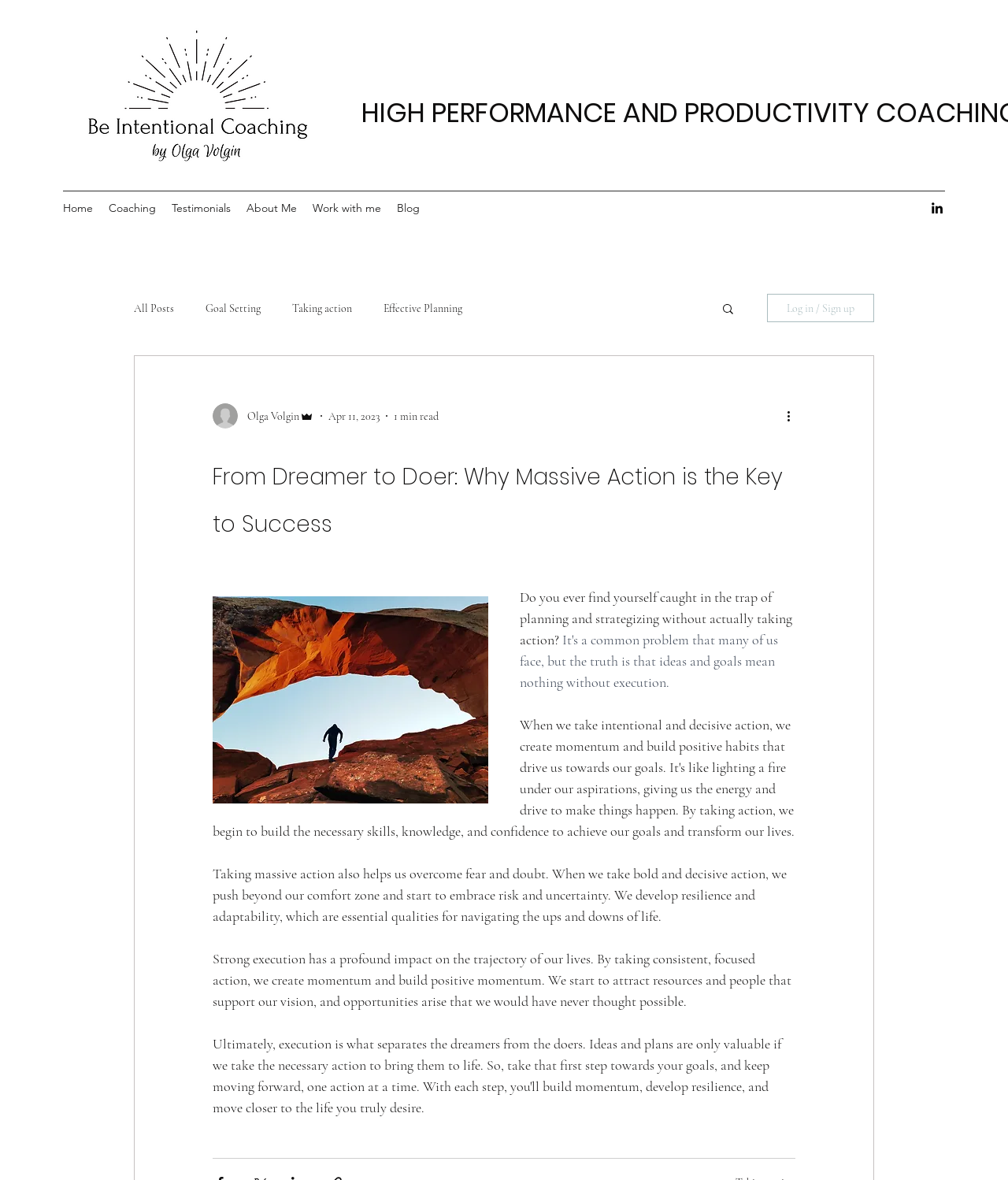Specify the bounding box coordinates of the area to click in order to execute this command: 'View the writer's profile'. The coordinates should consist of four float numbers ranging from 0 to 1, and should be formatted as [left, top, right, bottom].

[0.211, 0.342, 0.236, 0.363]